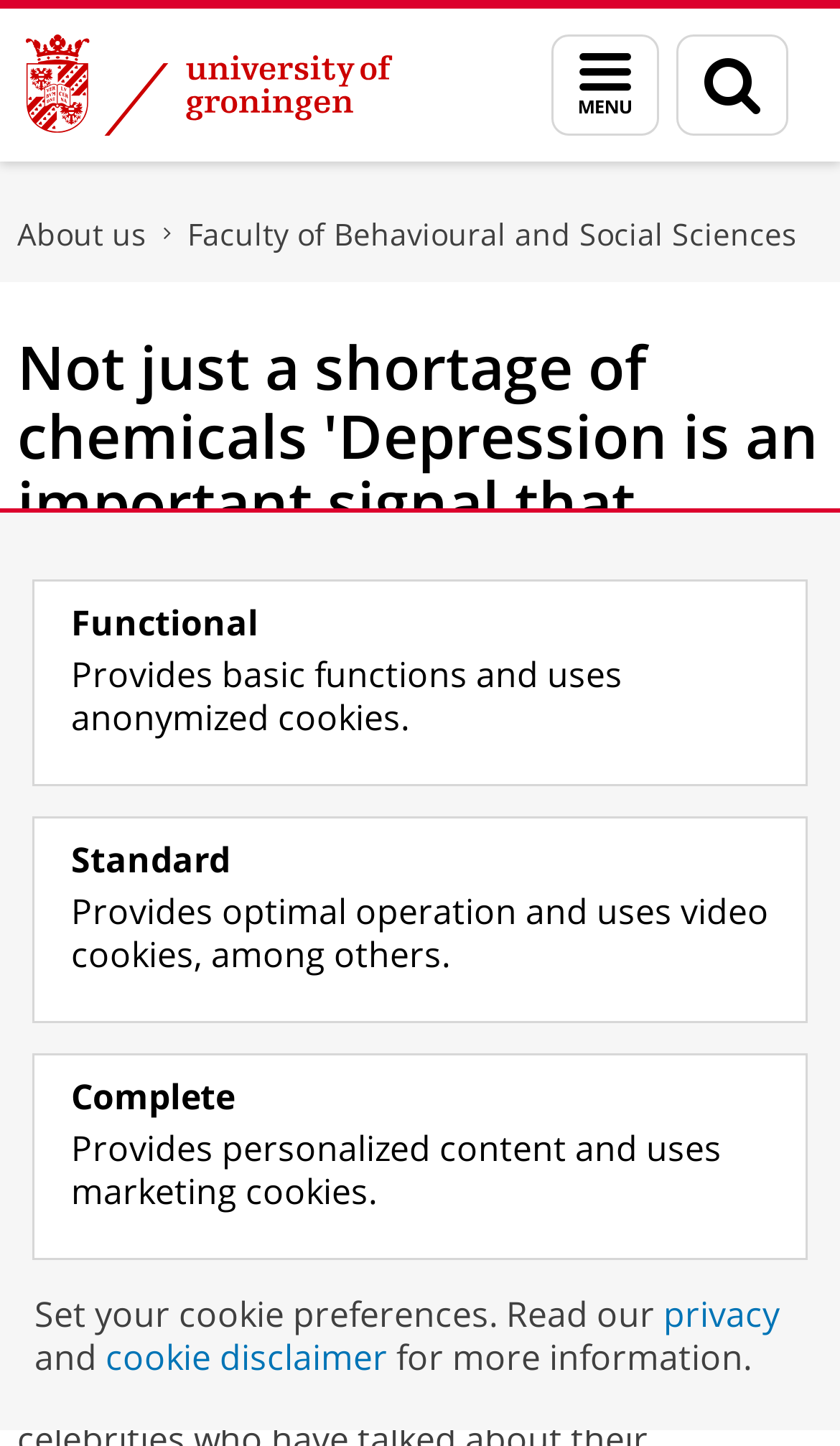For the following element description, predict the bounding box coordinates in the format (top-left x, top-left y, bottom-right x, bottom-right y). All values should be floating point numbers between 0 and 1. Description: Search page

[0.838, 0.048, 0.905, 0.081]